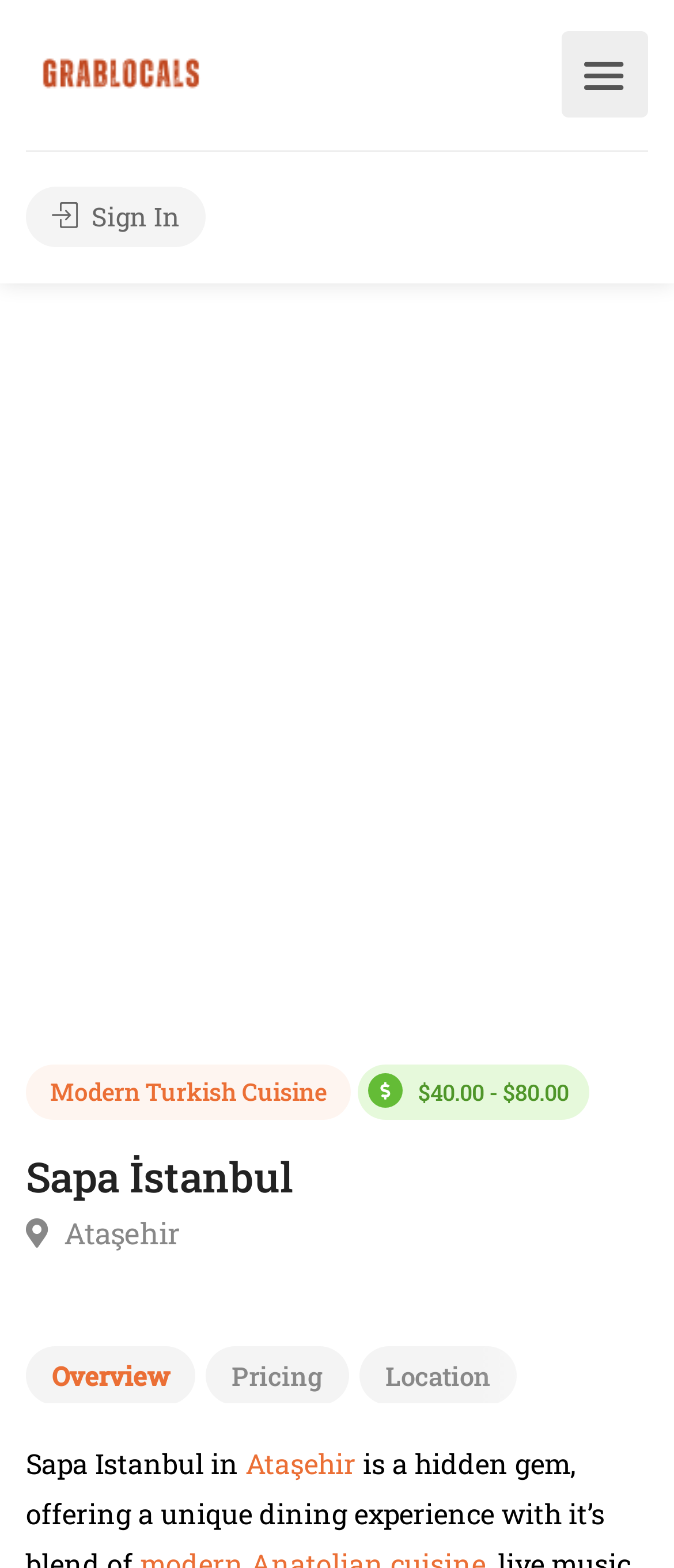Please identify the bounding box coordinates of the area that needs to be clicked to fulfill the following instruction: "Go to Location."

[0.533, 0.859, 0.767, 0.896]